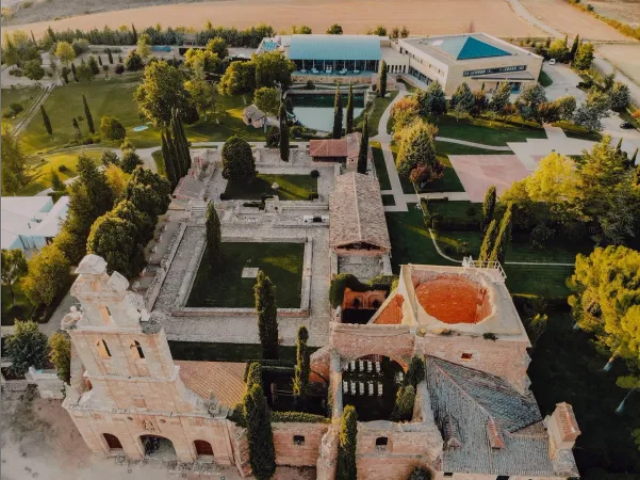Describe the image with as much detail as possible.

An aerial view captures the stunning beauty of an 800-year-old monastery ruin set against a picturesque landscape. The image showcases the ancient structures of the monastery, with rustic stone walls and terracotta roofs, surrounded by lush green gardens and neatly manicured lawns. The historical essence of the site is accentuated by the well-preserved ruins, which contrast beautifully with modern amenities visible in the background, including a contemporary building with a teal roof. The surrounding area features pathways lined with tall trees and vibrant flowers, leading to various outdoor spaces perfect for gatherings or ceremonies. This enchanting venue blends historical charm with natural beauty, making it an ideal location for memorable celebrations, such as weddings or receptions.